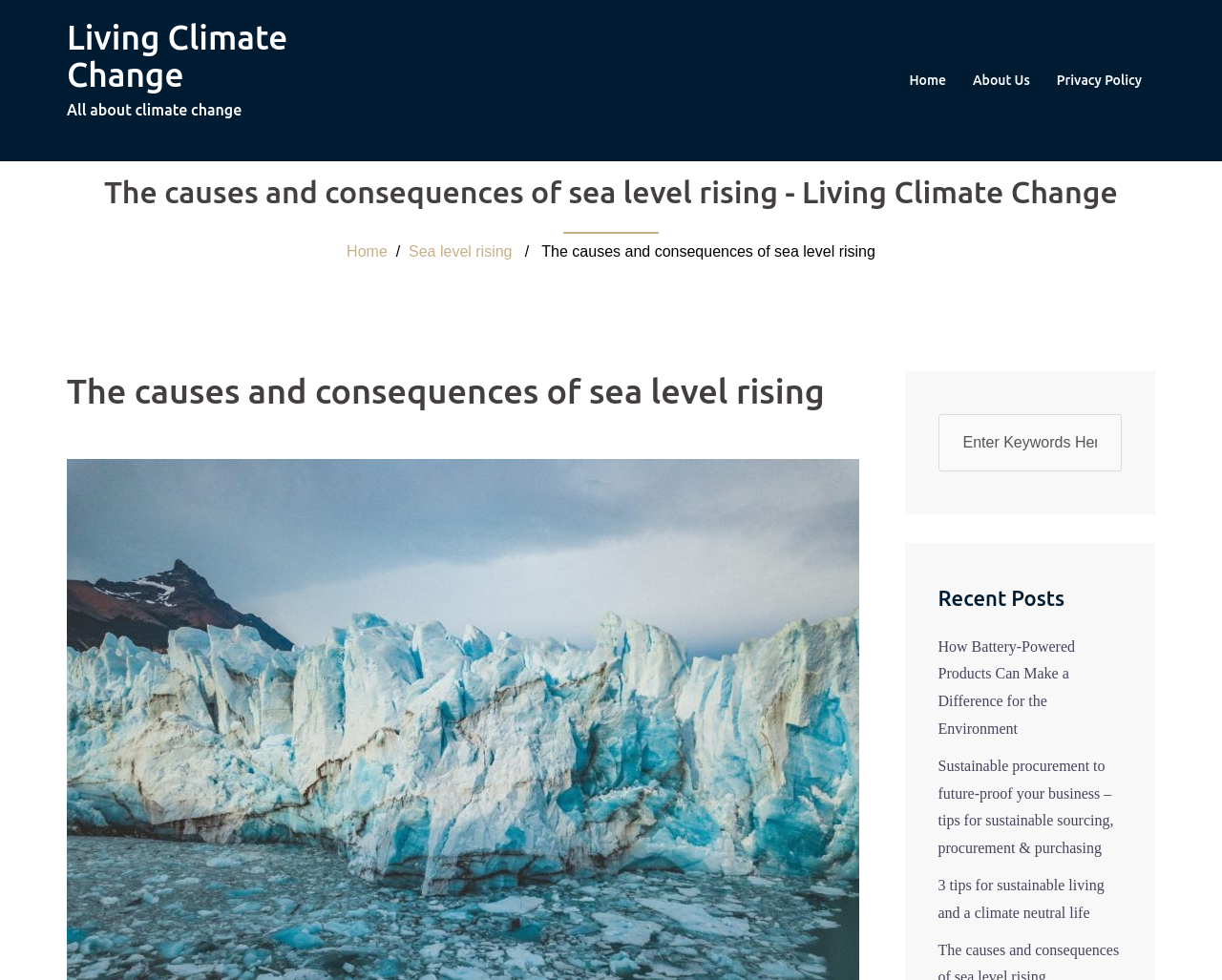Please specify the bounding box coordinates of the element that should be clicked to execute the given instruction: 'read about sea level rising'. Ensure the coordinates are four float numbers between 0 and 1, expressed as [left, top, right, bottom].

[0.334, 0.248, 0.419, 0.265]